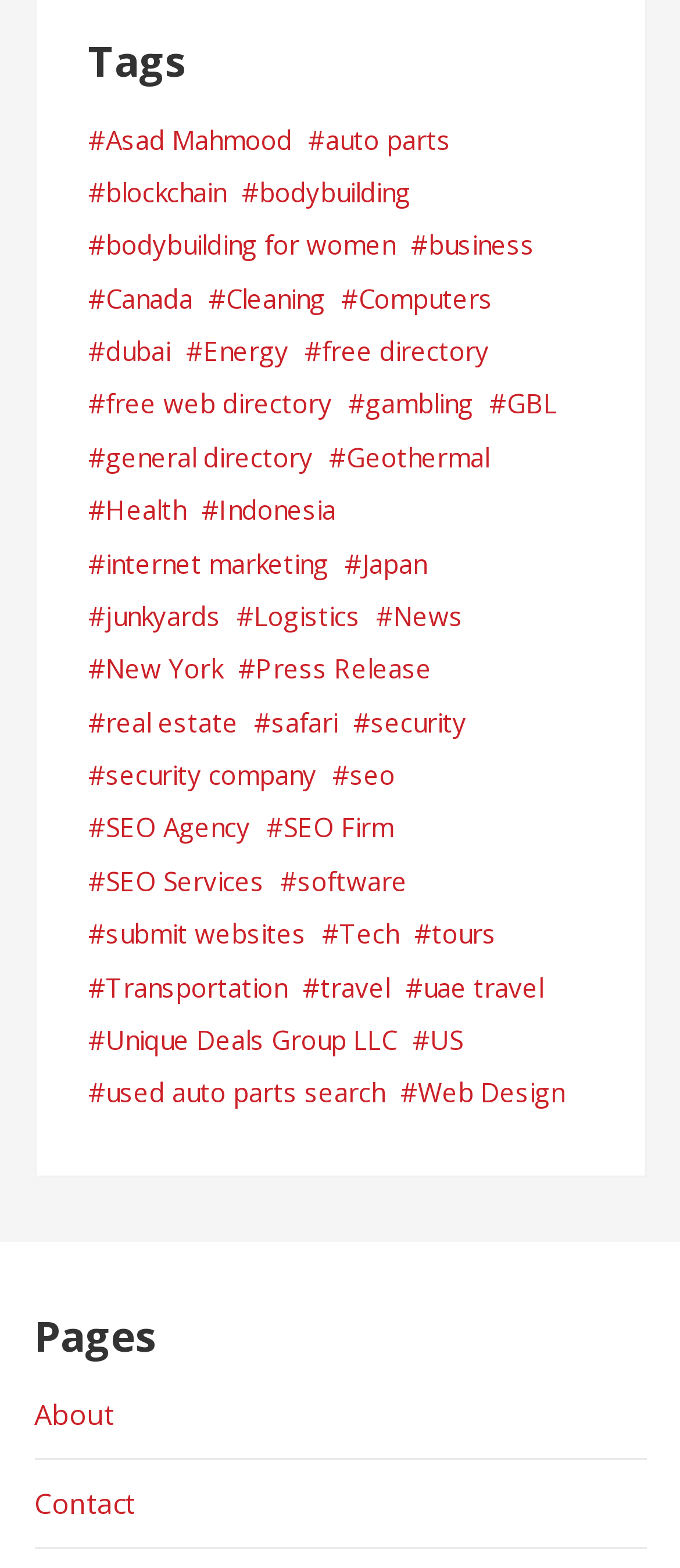Determine the bounding box coordinates for the region that must be clicked to execute the following instruction: "Click on the 'Asad Mahmood' link".

[0.155, 0.075, 0.429, 0.102]